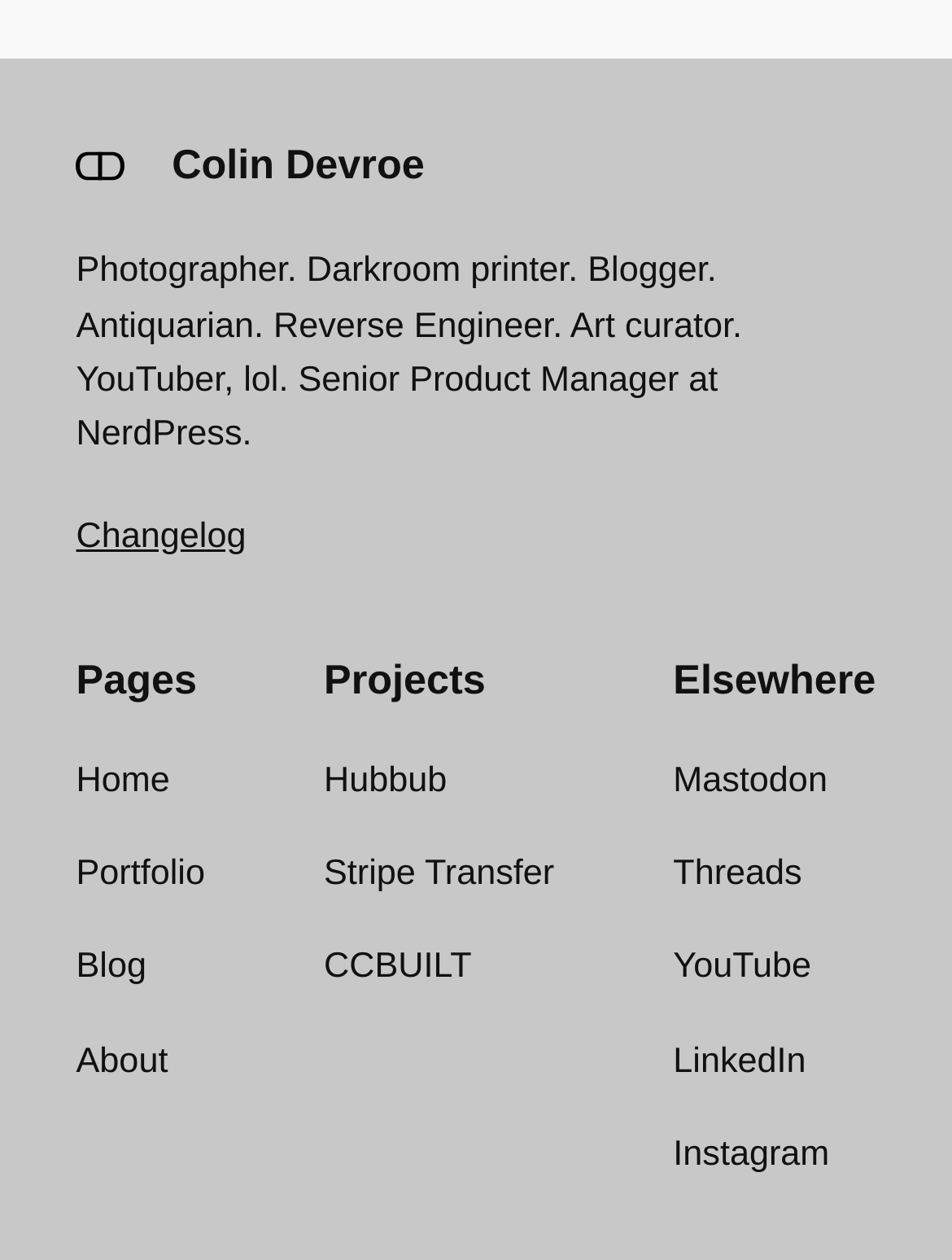Point out the bounding box coordinates of the section to click in order to follow this instruction: "Click on 'Business solutions'".

None